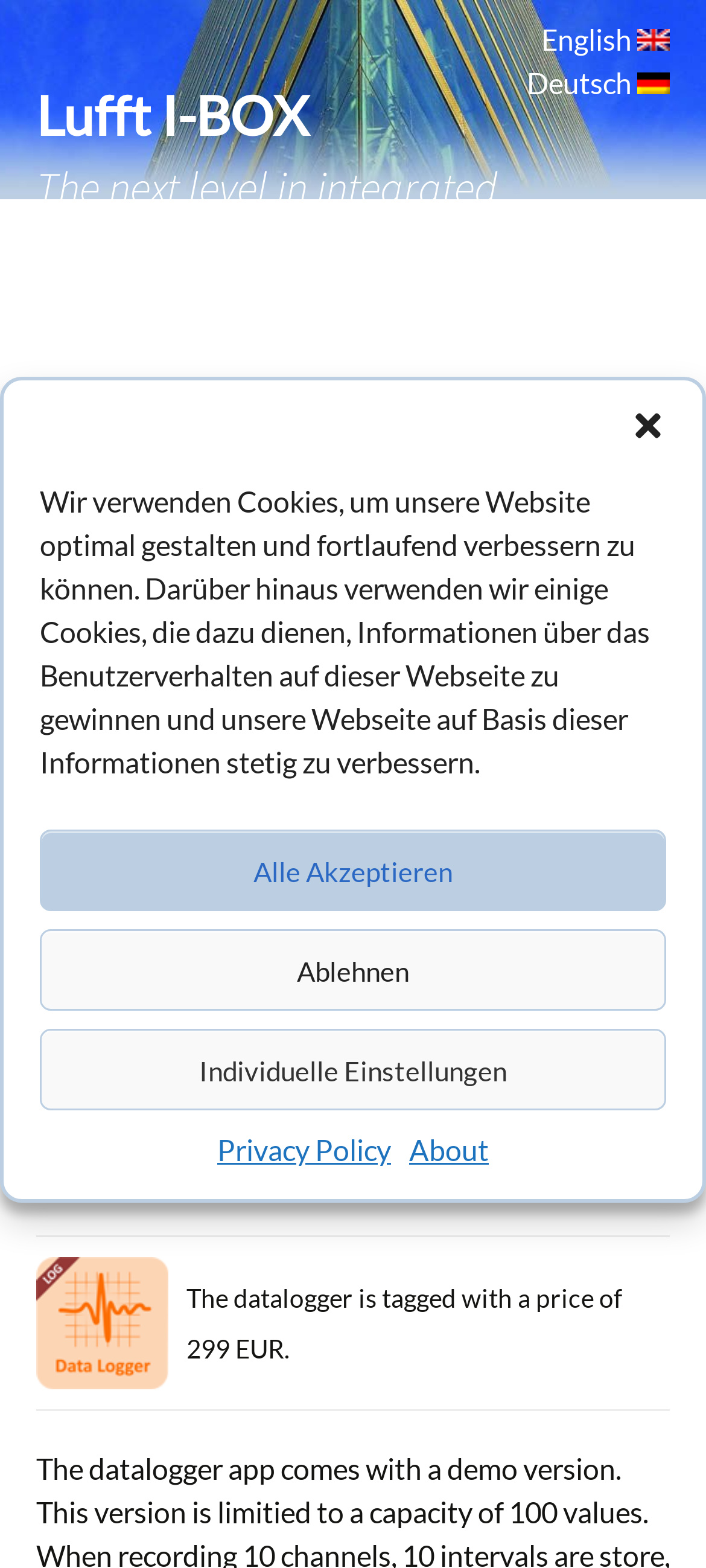Articulate a detailed summary of the webpage's content and design.

The webpage is about a new app called "datalogger". At the top, there is a dialog box for managing cookie consent, which can be closed by a button at the top right corner. Inside the dialog box, there is a description of how the website uses cookies, followed by three buttons: "Alle Akzeptieren", "Ablehnen", and "Individuelle Einstellungen". Below the dialog box, there are two links: "Privacy Policy" and "About".

To the right of the dialog box, there are language options, including "English" and "Deutsch", each with a corresponding flag icon. Below the language options, there is a link to "Lufft I-BOX The next level in integrated measurement", which is also a heading.

On the left side of the page, there is a menu icon and a link to "Skip to content". Below the menu icon, there is a header section with a heading "New app: datalogger" and several links, including "2014/06/30", "Apps", "Datalogger", and "Lufft I-BOX Chef-Admin".

The main content of the page is a paragraph describing the new datalogger app, which enables users to record measurement data and make it accessible later. The app has a huge storage space and can store up to 1 million measurement values.

Below the paragraph, there is a table with a single row, containing an icon and a grid cell with text describing the datalogger app, including its price of 299 EUR.